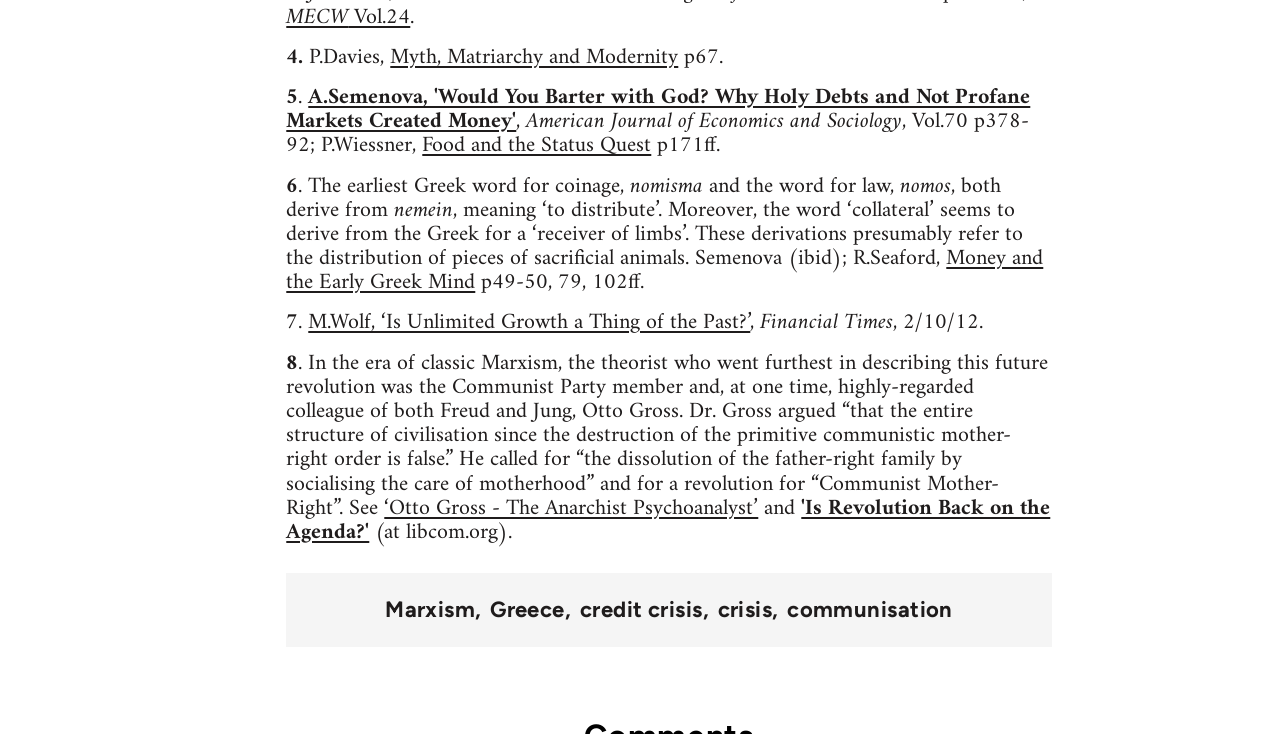Determine the bounding box coordinates for the area you should click to complete the following instruction: "Visit the webpage about 'Otto Gross - The Anarchist Psychoanalyst'".

[0.3, 0.666, 0.592, 0.719]